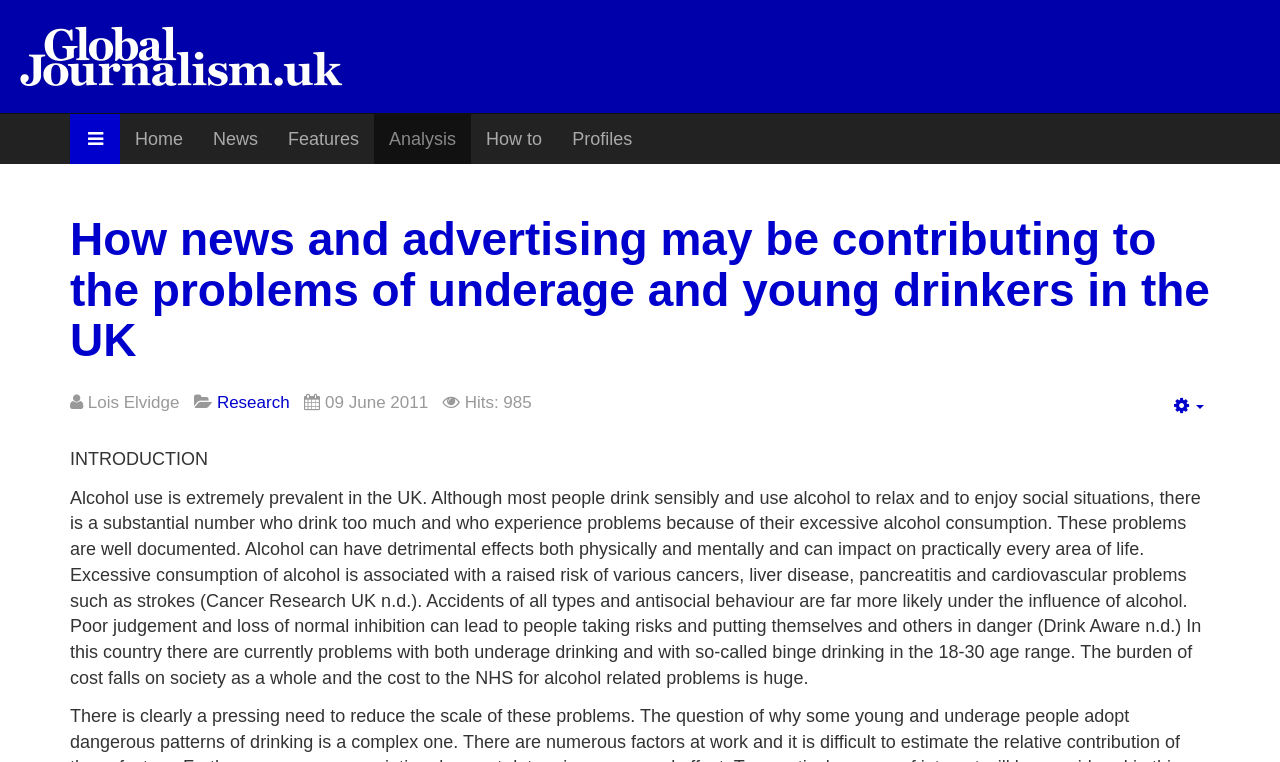Offer a detailed explanation of the webpage layout and contents.

The webpage appears to be an article or news feature about the impact of news and advertising on underage and young drinkers in the UK. At the top of the page, there is a navigation menu with links to "Global Journalism", "Home", "News", "Features", "Analysis", "How to", and "Profiles". 

Below the navigation menu, there is a header section with a heading that matches the title of the article. To the right of the header, there is a link with a trash can icon. 

The main content of the article is divided into sections. The first section has a subheading "INTRODUCTION" and provides an overview of the problems associated with excessive alcohol consumption in the UK. The text explains the physical and mental health risks, as well as the social and economic costs of alcohol-related problems.

To the left of the main content, there is a sidebar with a description list that provides additional information about the article. The list includes the author's name, "Lois Elvidge", a link to "Research", the publication date, "09 June 2011", and the number of hits, "985".